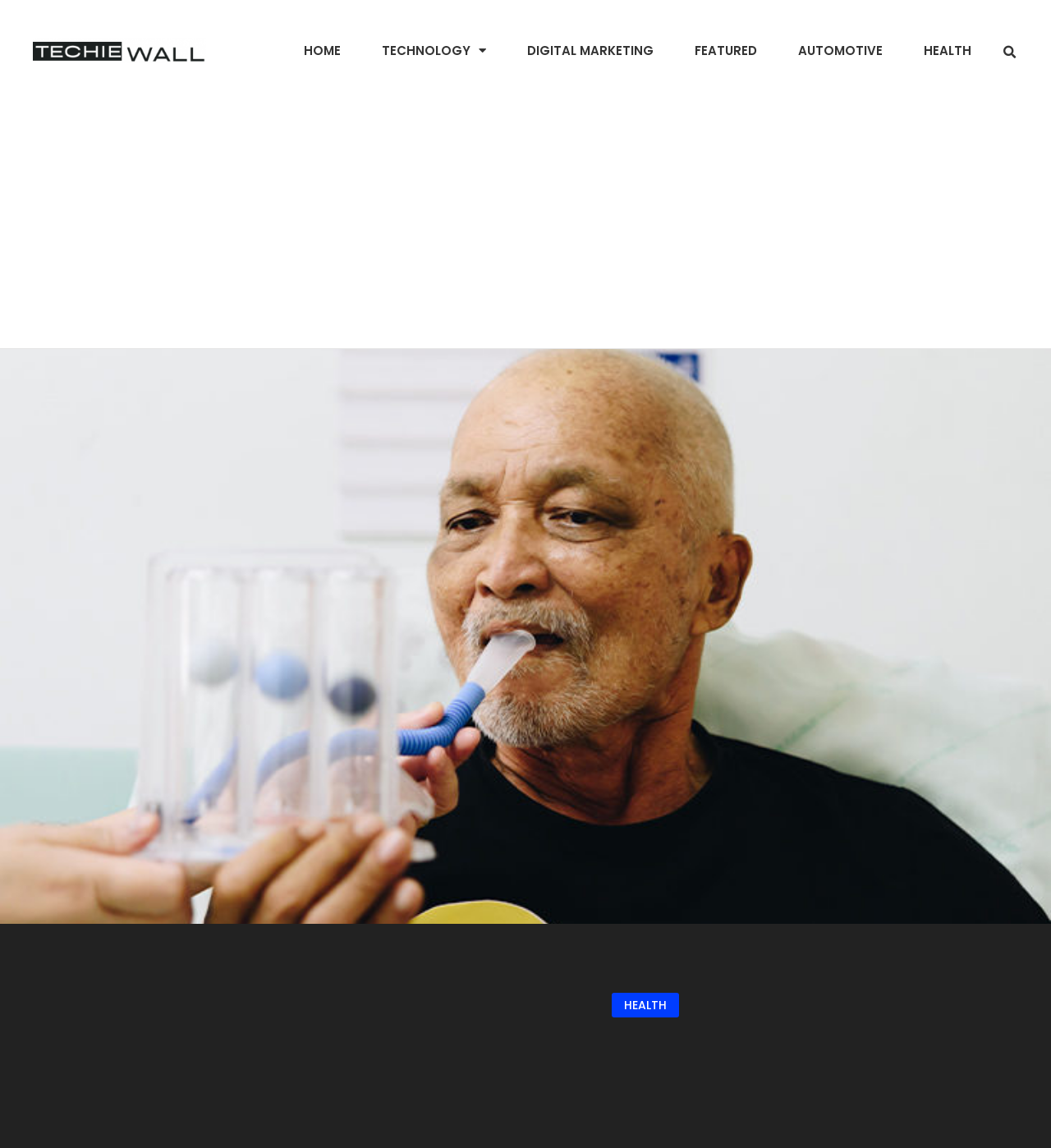What is the main topic of this webpage?
Refer to the image and give a detailed answer to the query.

Based on the image on the webpage, which is labeled as 'spirometer', and the links in the navigation bar, such as 'HEALTH', it can be inferred that the main topic of this webpage is related to spirometer, which is a medical device.